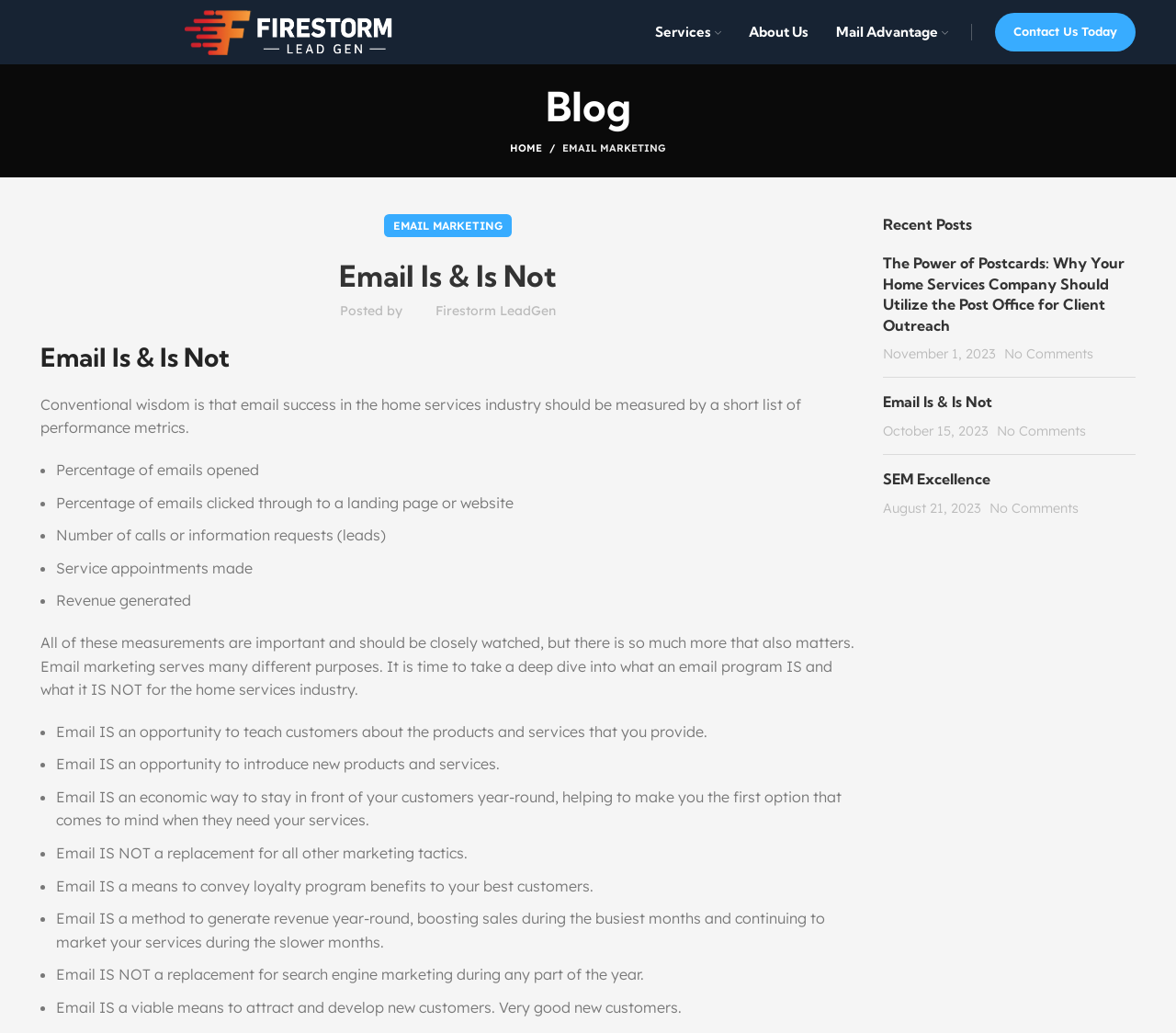Offer a meticulous description of the webpage's structure and content.

This webpage is about email marketing, specifically discussing what email marketing is and is not for the home services industry. At the top, there is a navigation bar with links to "Services", "About Us", and "Mail Advantage". On the top right, there is a "Contact Us Today" link. Below the navigation bar, there is a heading "Blog" and a link to "HOME /" and "EMAIL MARKETING". 

The main content of the webpage is an article titled "Email Is & Is Not". The article starts with a brief introduction, followed by a list of conventional wisdom metrics for measuring email success, such as the percentage of emails opened and the number of calls or information requests. The article then explains that there is more to email marketing than just these metrics, and goes on to list what email marketing is and is not, including opportunities to teach customers about products and services, introduce new products and services, and stay in front of customers year-round.

On the right side of the webpage, there is a section titled "Recent Posts" with links to several blog posts, including "The Power of Postcards: Why Your Home Services Company Should Utilize the Post Office for Client Outreach", "Email Is & Is Not", and "SEM Excellence". Each post has a timestamp and a "No Comments" link.